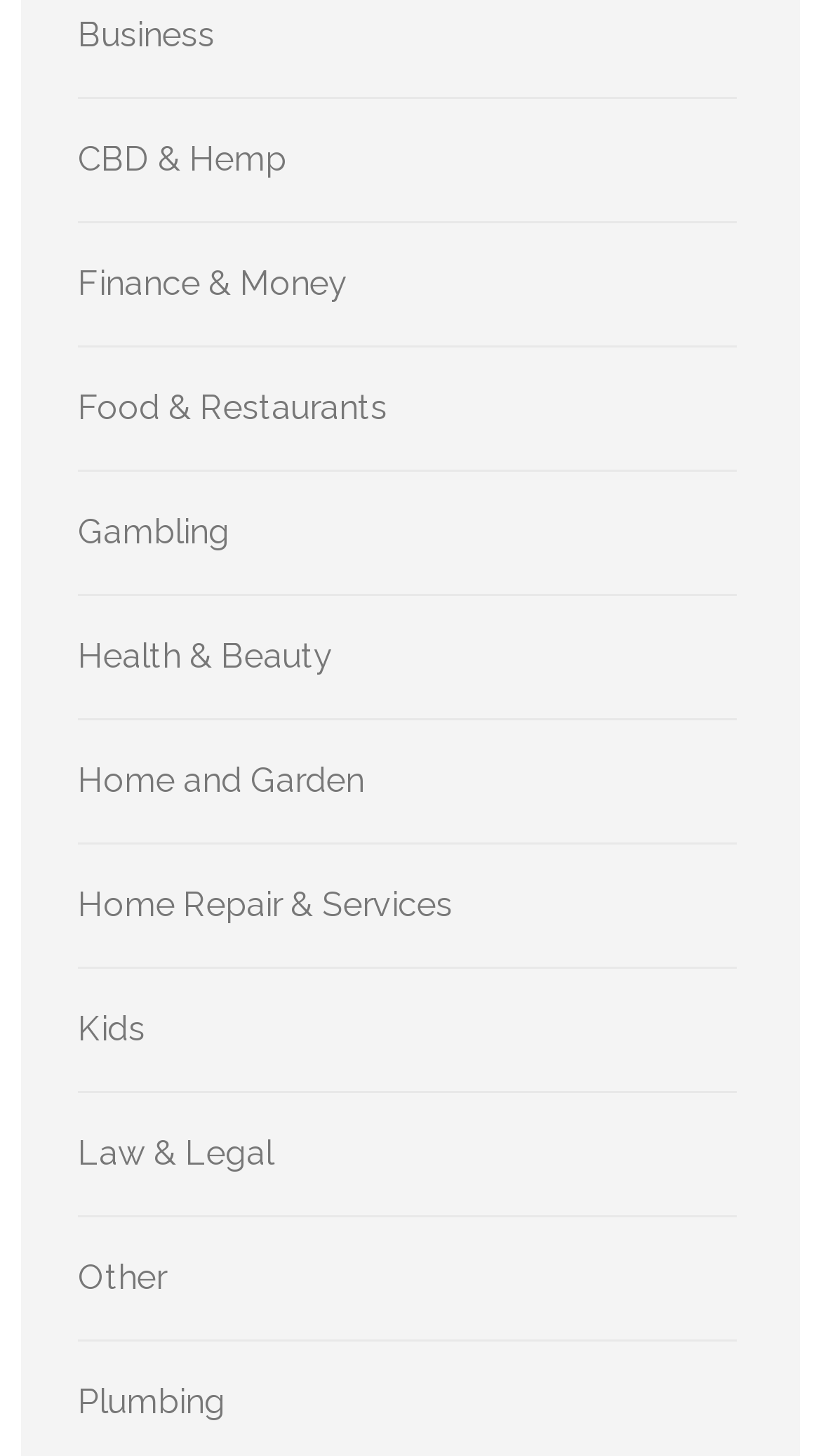Please find the bounding box coordinates of the clickable region needed to complete the following instruction: "Click on Business". The bounding box coordinates must consist of four float numbers between 0 and 1, i.e., [left, top, right, bottom].

[0.095, 0.011, 0.262, 0.038]